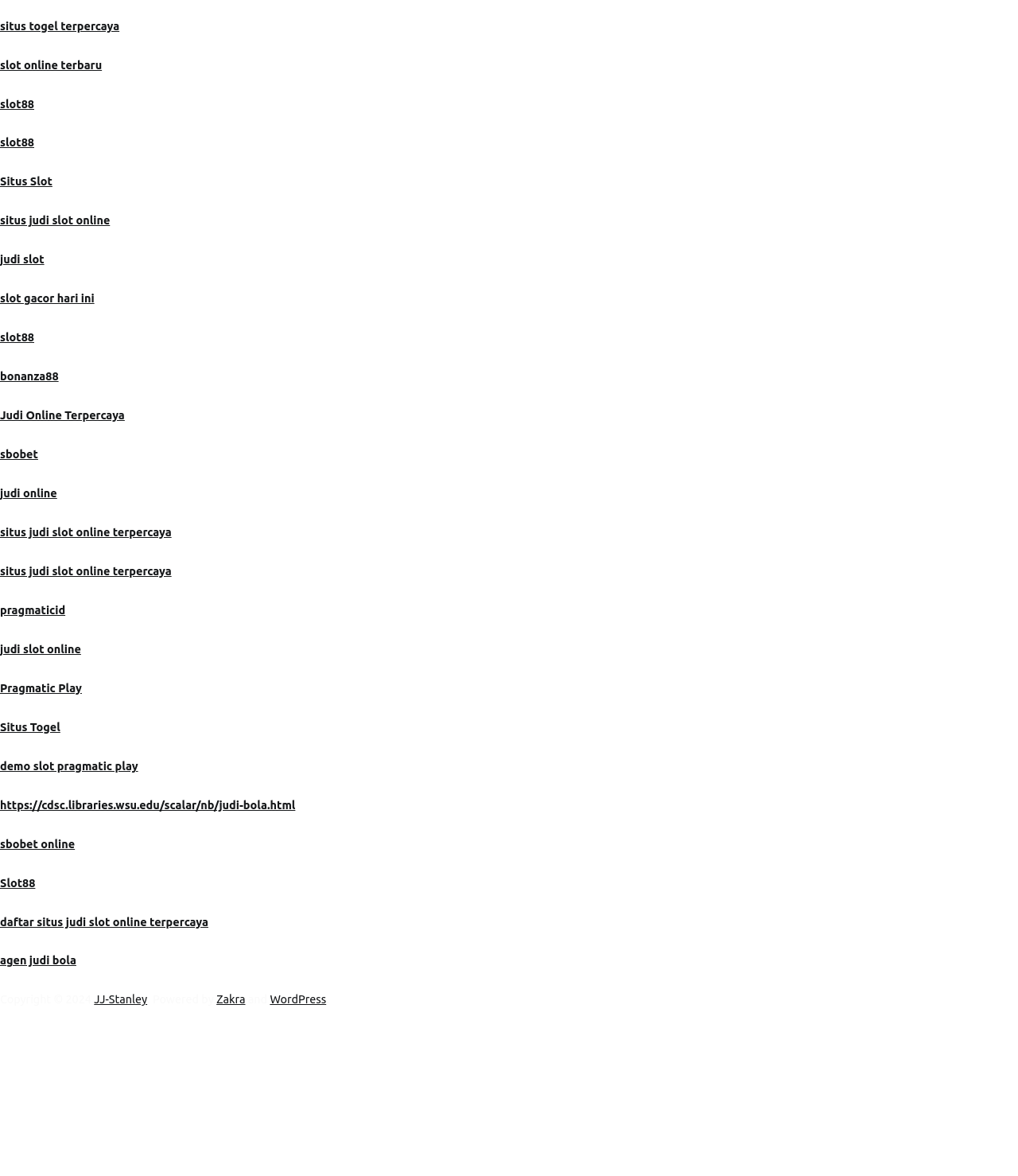How many links are listed on the webpage?
Examine the screenshot and reply with a single word or phrase.

Around 25